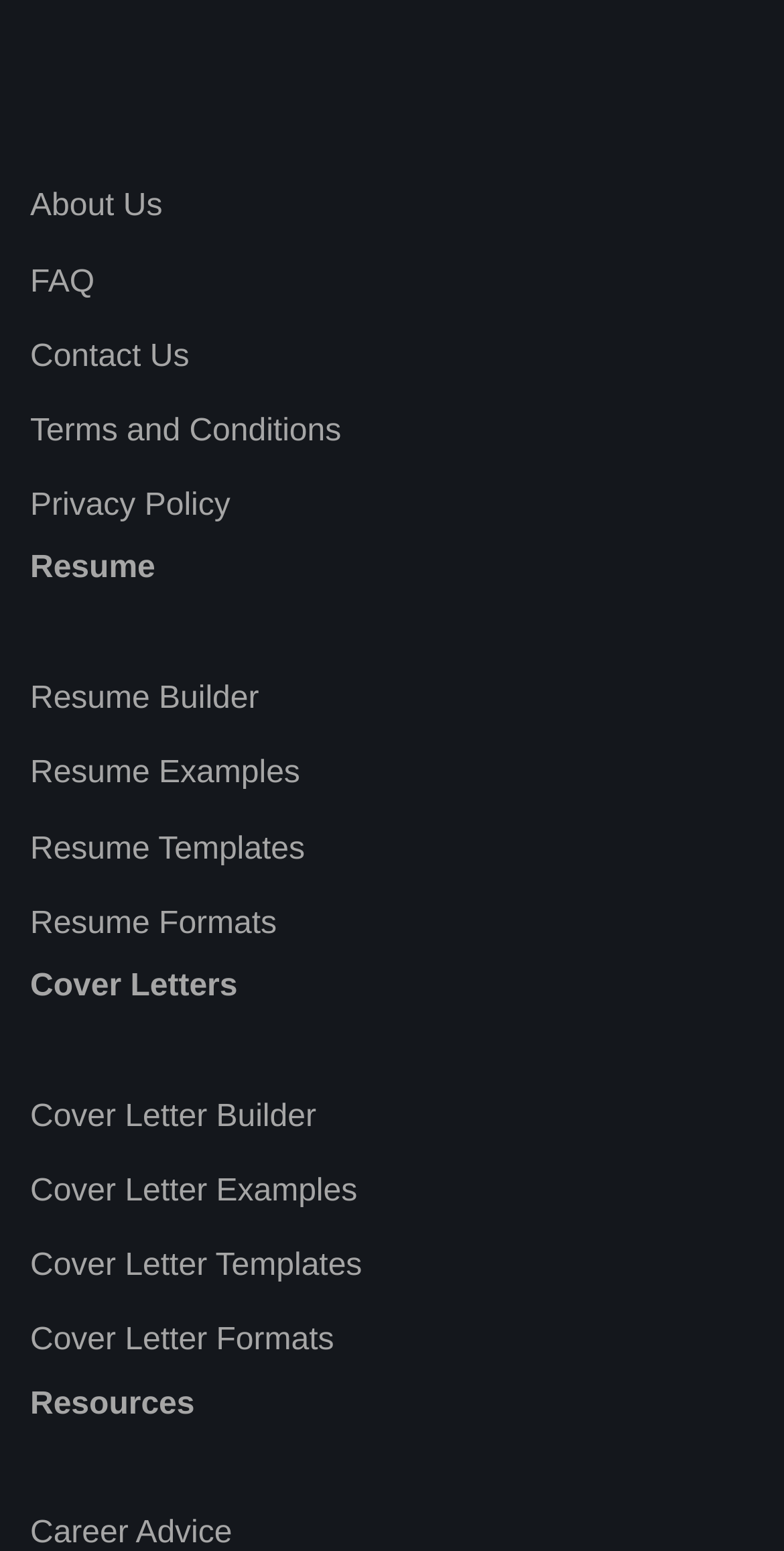Please identify the bounding box coordinates of the element's region that needs to be clicked to fulfill the following instruction: "get career advice". The bounding box coordinates should consist of four float numbers between 0 and 1, i.e., [left, top, right, bottom].

[0.038, 0.978, 0.296, 1.0]